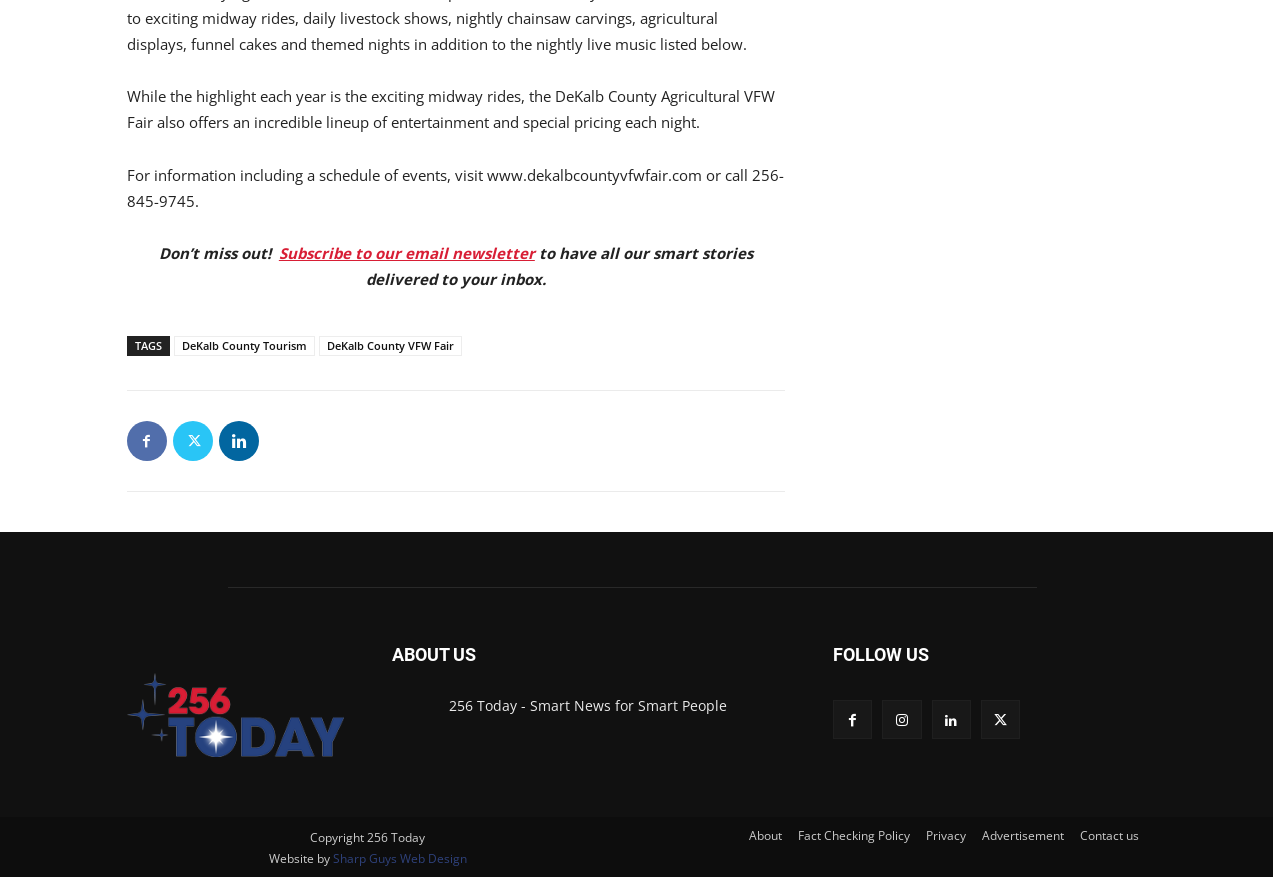Use a single word or phrase to answer the following:
What is the main topic of the webpage?

DeKalb County VFW Fair